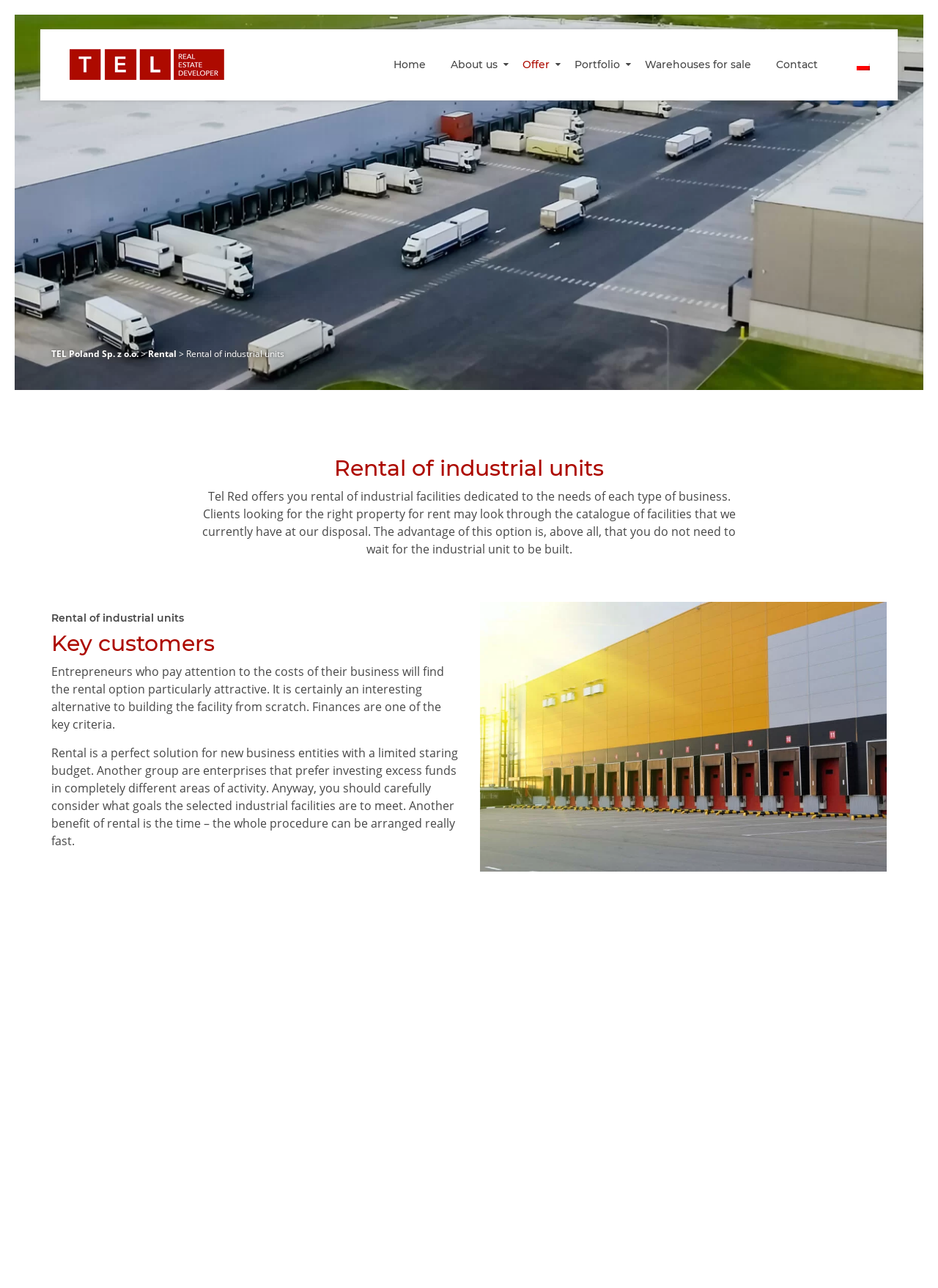Offer an in-depth caption of the entire webpage.

The webpage is about Tel Red, a company that offers rental of industrial facilities. At the top left corner, there is a logo of Tel Red, accompanied by a link to the company's homepage. Next to it, there is a navigation menu with links to different sections of the website, including "Home", "About us", "Offer", "Portfolio", "Warehouses for sale", and "Contact". On the right side of the navigation menu, there is a link to switch the language to Polish, accompanied by a small Polish flag icon.

Below the navigation menu, there is a heading that reads "Rental of industrial units" and a brief introduction to the company's service, explaining that clients can browse through their catalogue of available facilities. This introduction is followed by a section that highlights the benefits of renting industrial facilities, including cost-effectiveness and speed.

On the left side of the page, there is a section that lists the key customers who may be interested in renting industrial facilities, including entrepreneurs who want to save costs and new business entities with limited budgets. This section is accompanied by a heading that reads "Key customers".

On the right side of the page, there is a section that showcases the company's industrial units, with a heading that reads "Industrial units". Below it, there is a section that emphasizes the company's commitment to offering rental services at competitive prices, with a heading that reads "Rental at competitive prices". This section includes a paragraph that explains the company's approach to customer service and pricing.

At the bottom of the page, there is a section that reiterates the company's commitment to cooperation with customers, with a heading that reads "Rental of industrial facilities". This section is accompanied by a logo of Tel Red at the bottom left corner of the page.